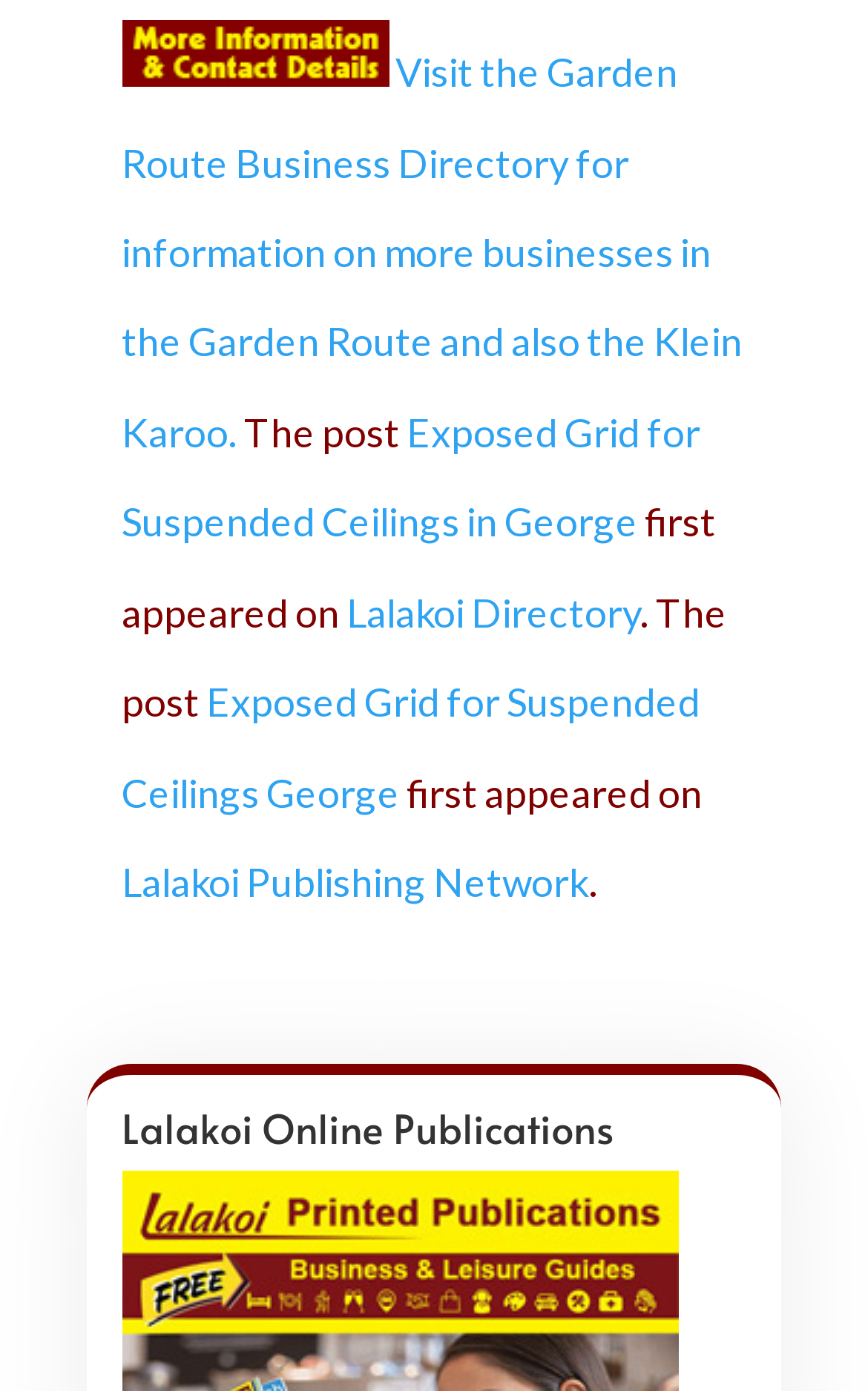Can you give a comprehensive explanation to the question given the content of the image?
What is the name of the directory mentioned in the webpage?

I found the name of the directory by reading the text content of the second link element. The text content is 'Visit the Garden Route Business Directory for information on more businesses in the Garden Route and also the Klein Karoo.', which mentions the name of the directory.